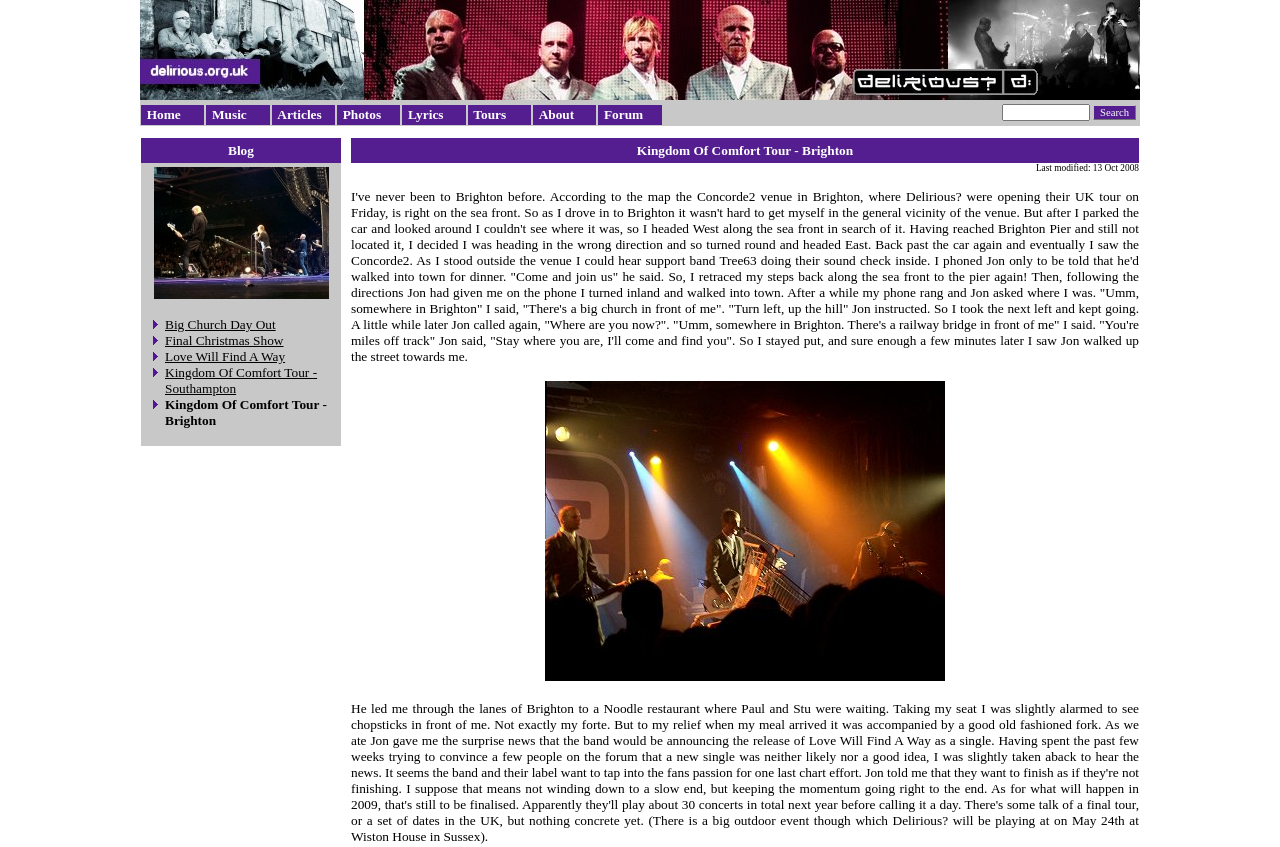Given the description of a UI element: "Final Christmas Show", identify the bounding box coordinates of the matching element in the webpage screenshot.

[0.129, 0.393, 0.221, 0.41]